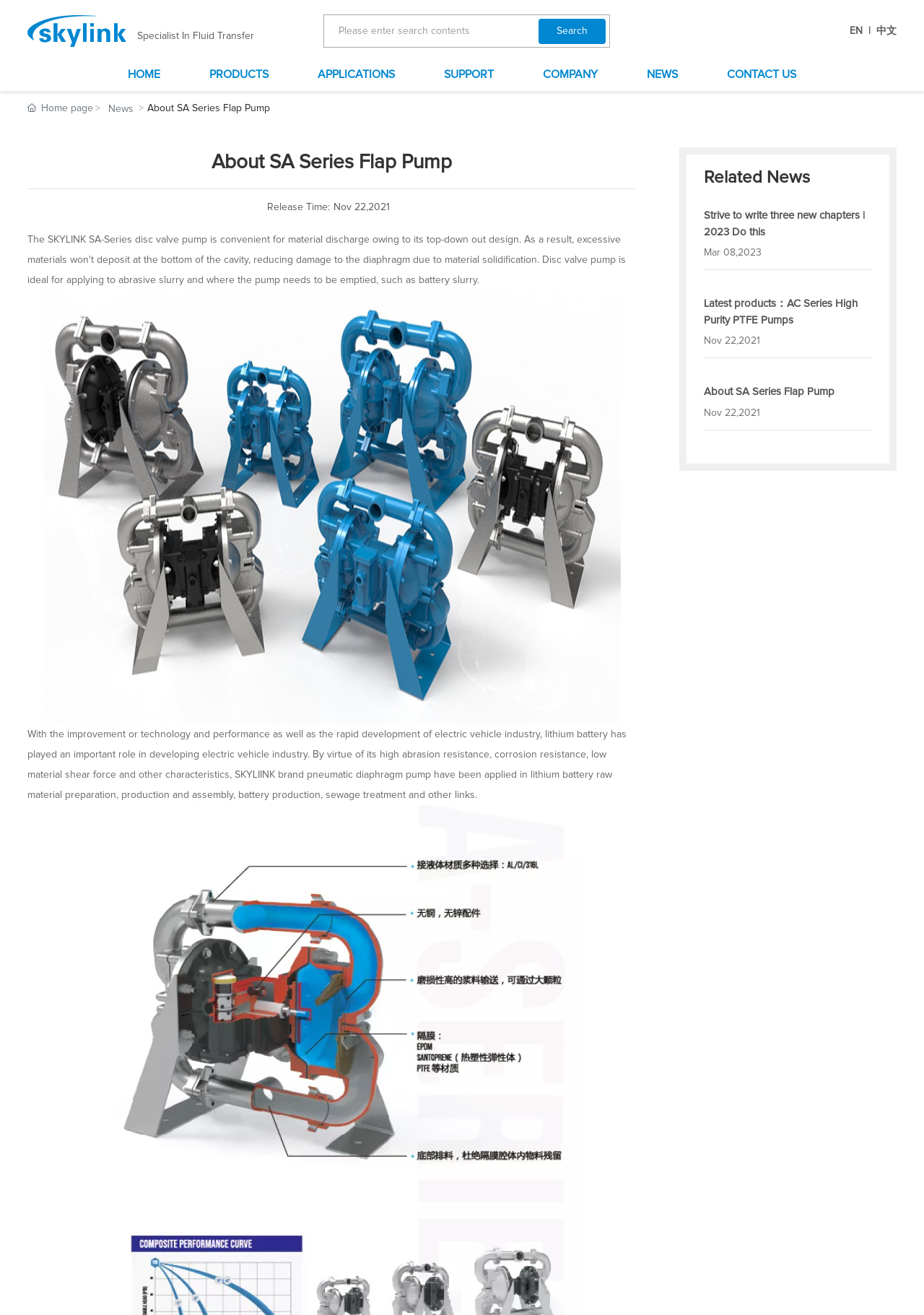How many links are there in the top navigation menu?
From the screenshot, provide a brief answer in one word or phrase.

7